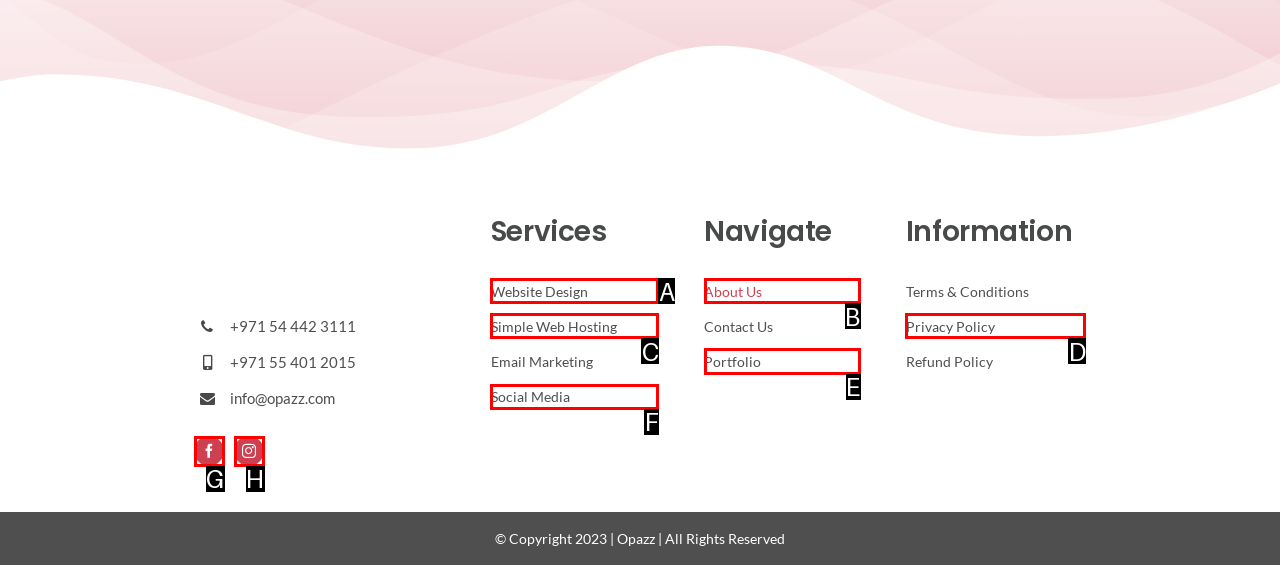Select the HTML element that should be clicked to accomplish the task: Visit Facebook page Reply with the corresponding letter of the option.

G